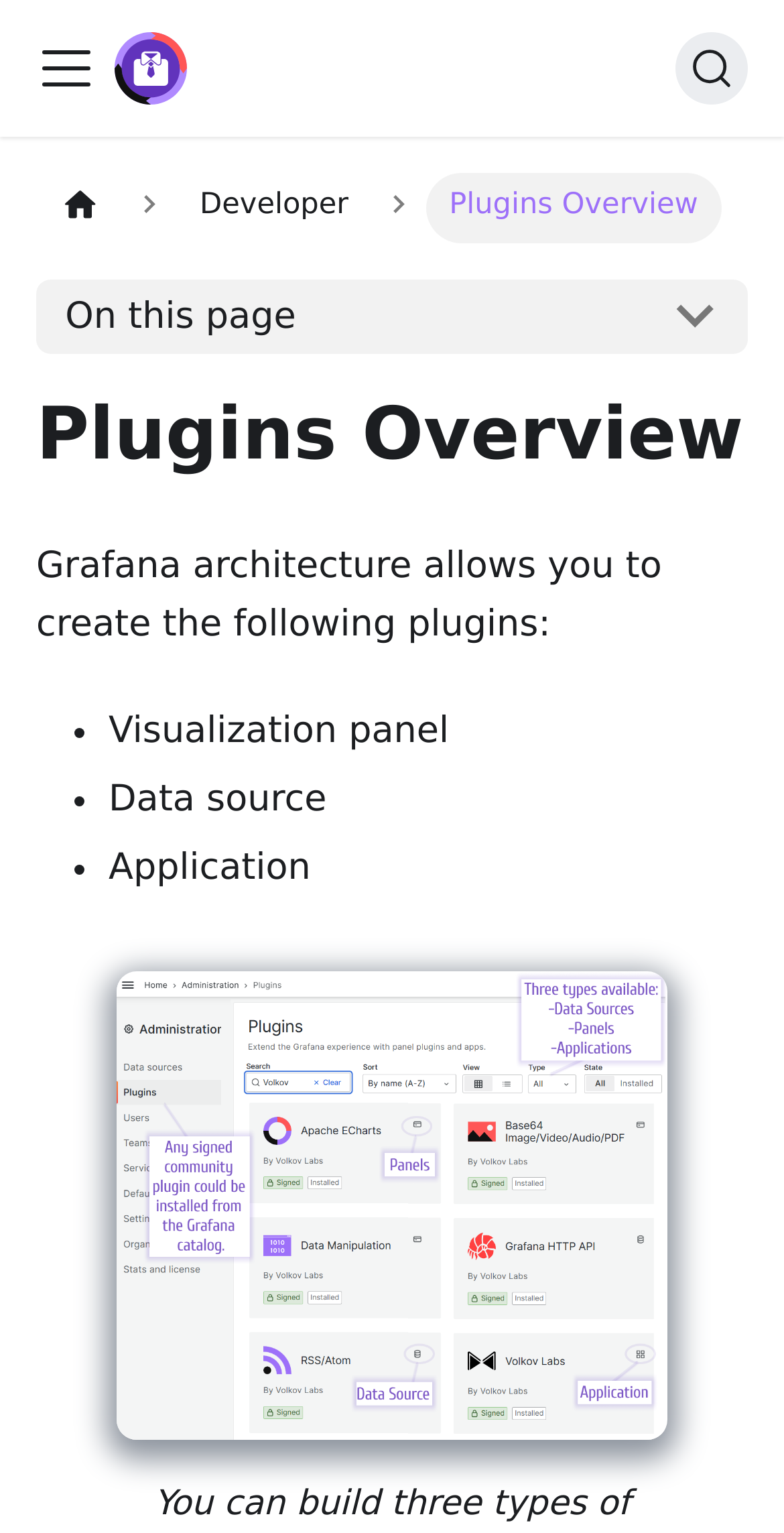Provide a one-word or one-phrase answer to the question:
What is the image below the text about?

Three types of Grafana plugins